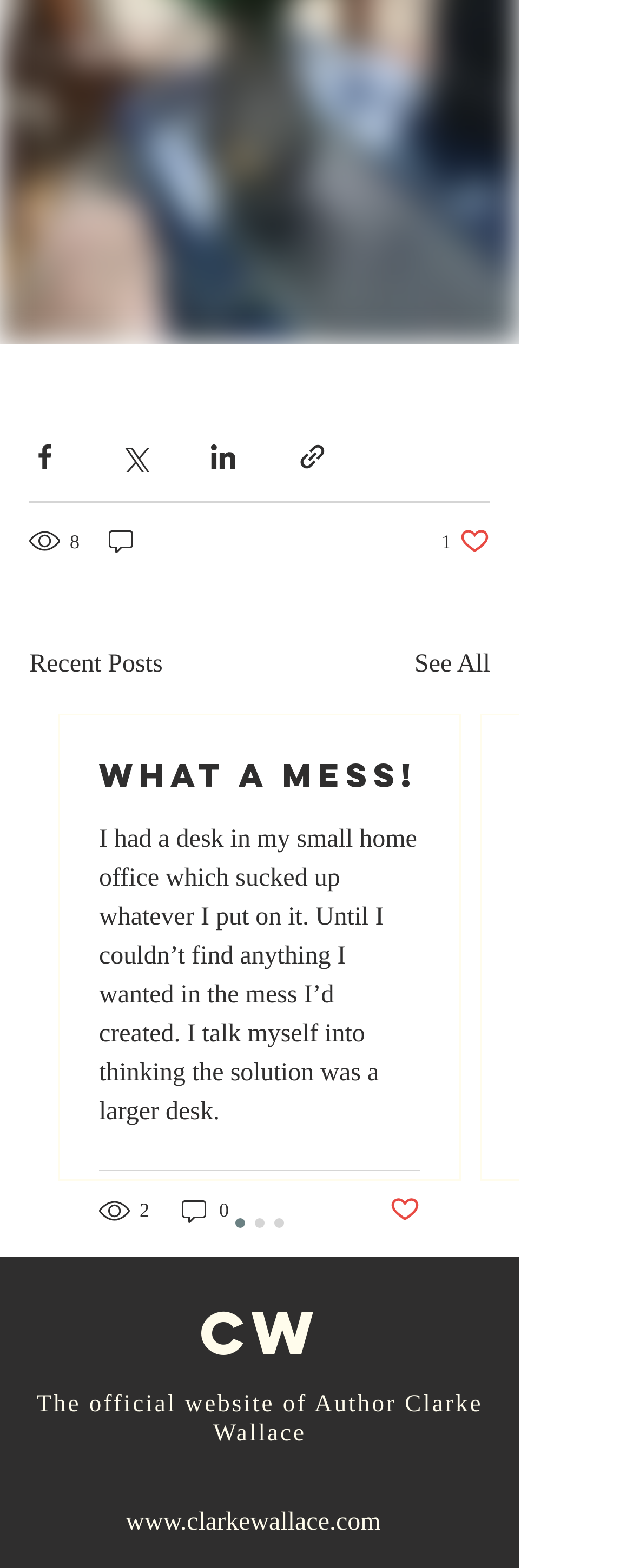Select the bounding box coordinates of the element I need to click to carry out the following instruction: "Explore API tags".

None